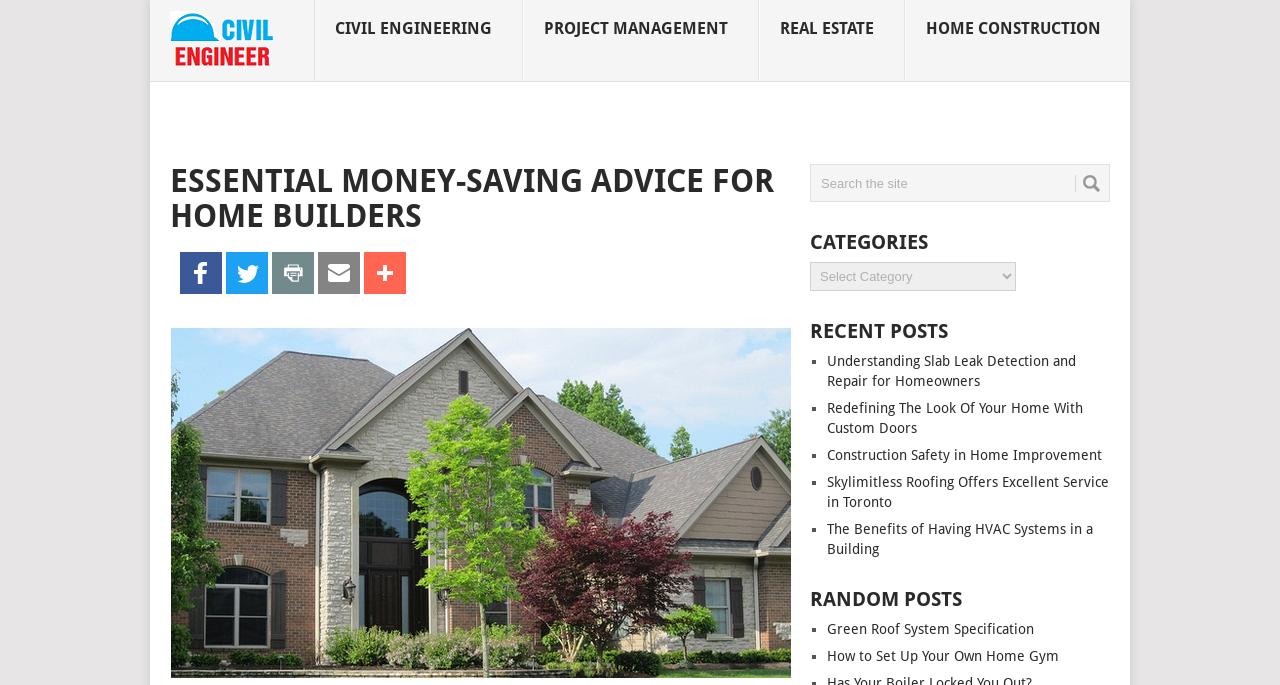What is the name of the blog?
Refer to the image and give a detailed answer to the question.

The name of the blog can be found in the top-left corner of the webpage, where it says 'Civil Engineer Blog' in a heading element.